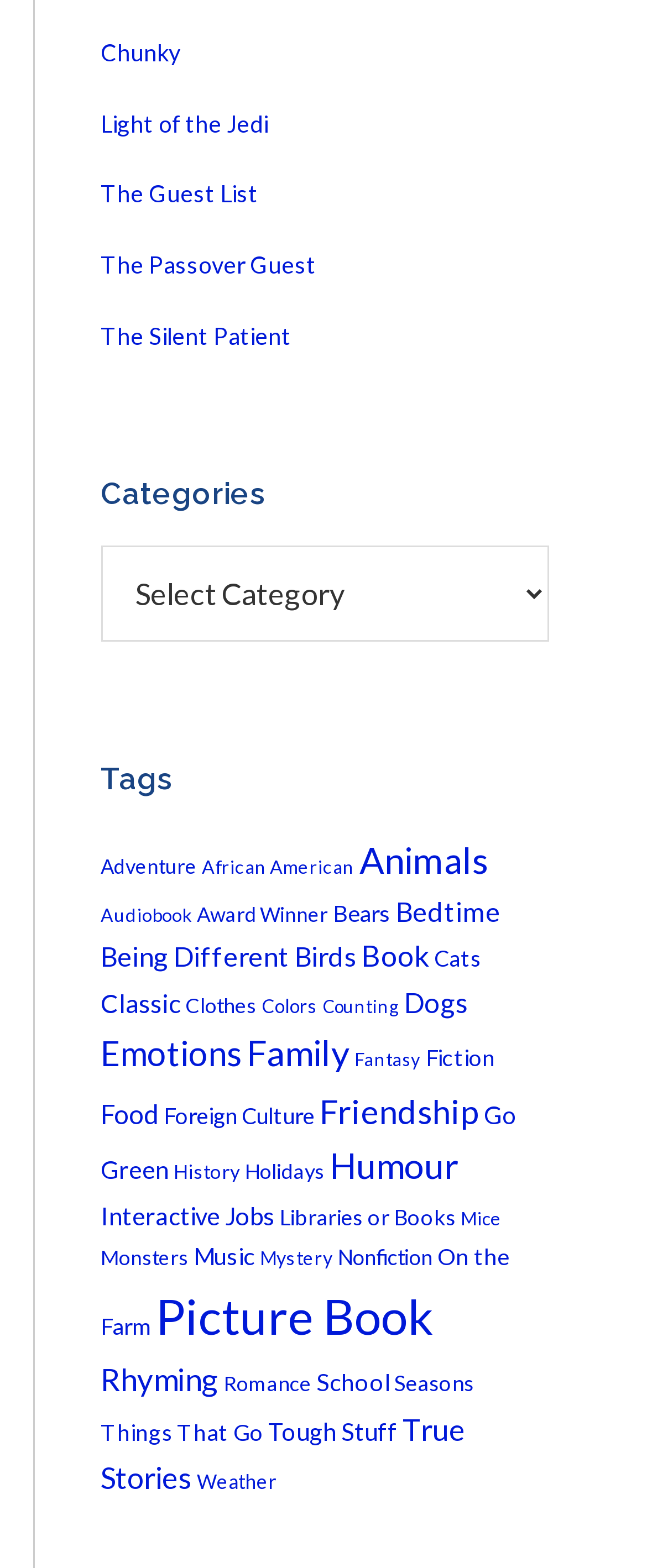Reply to the question with a single word or phrase:
What is the position of the 'Tags' heading?

Below 'Categories'